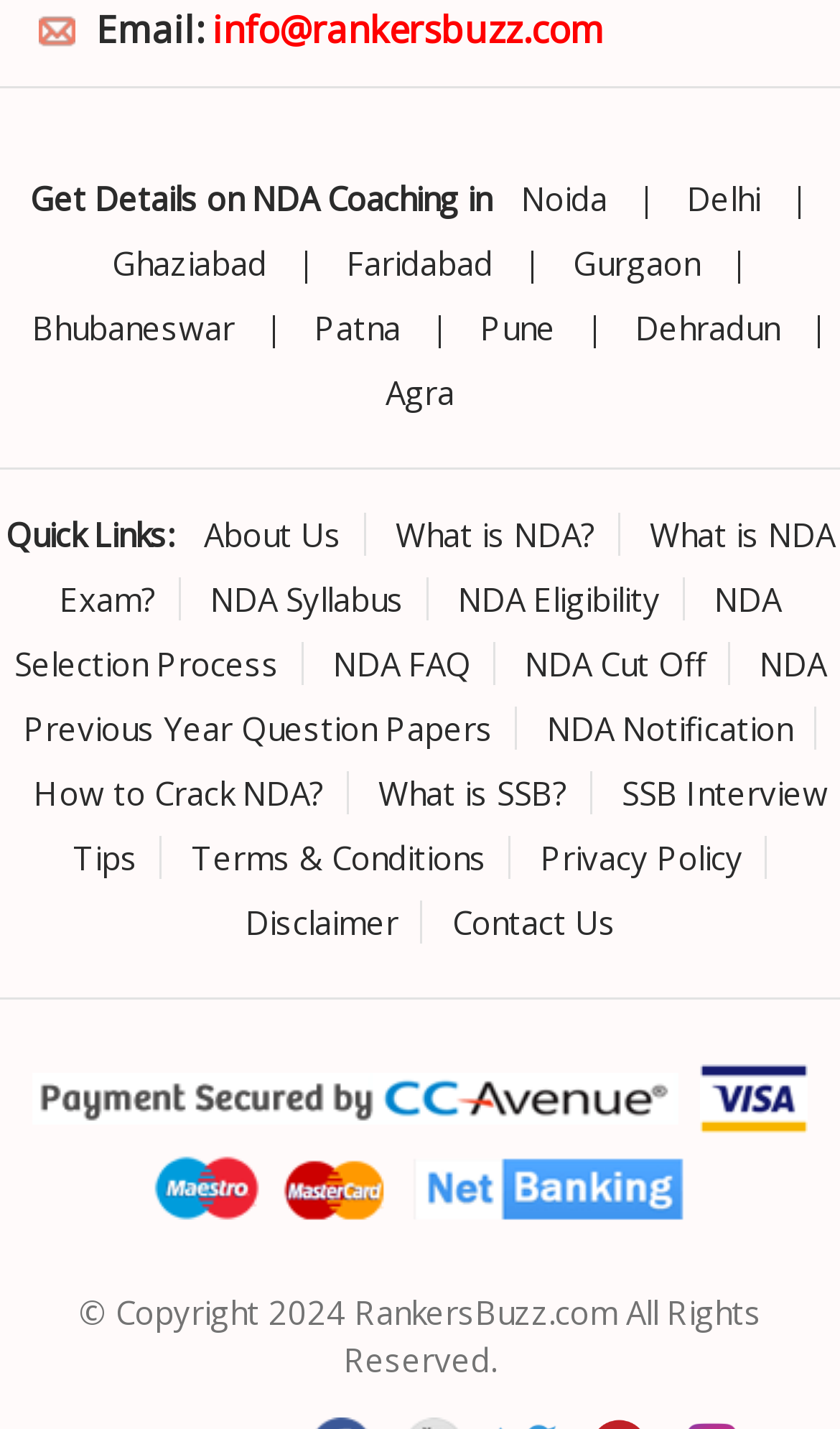How many images are on the webpage?
Please provide a single word or phrase in response based on the screenshot.

6